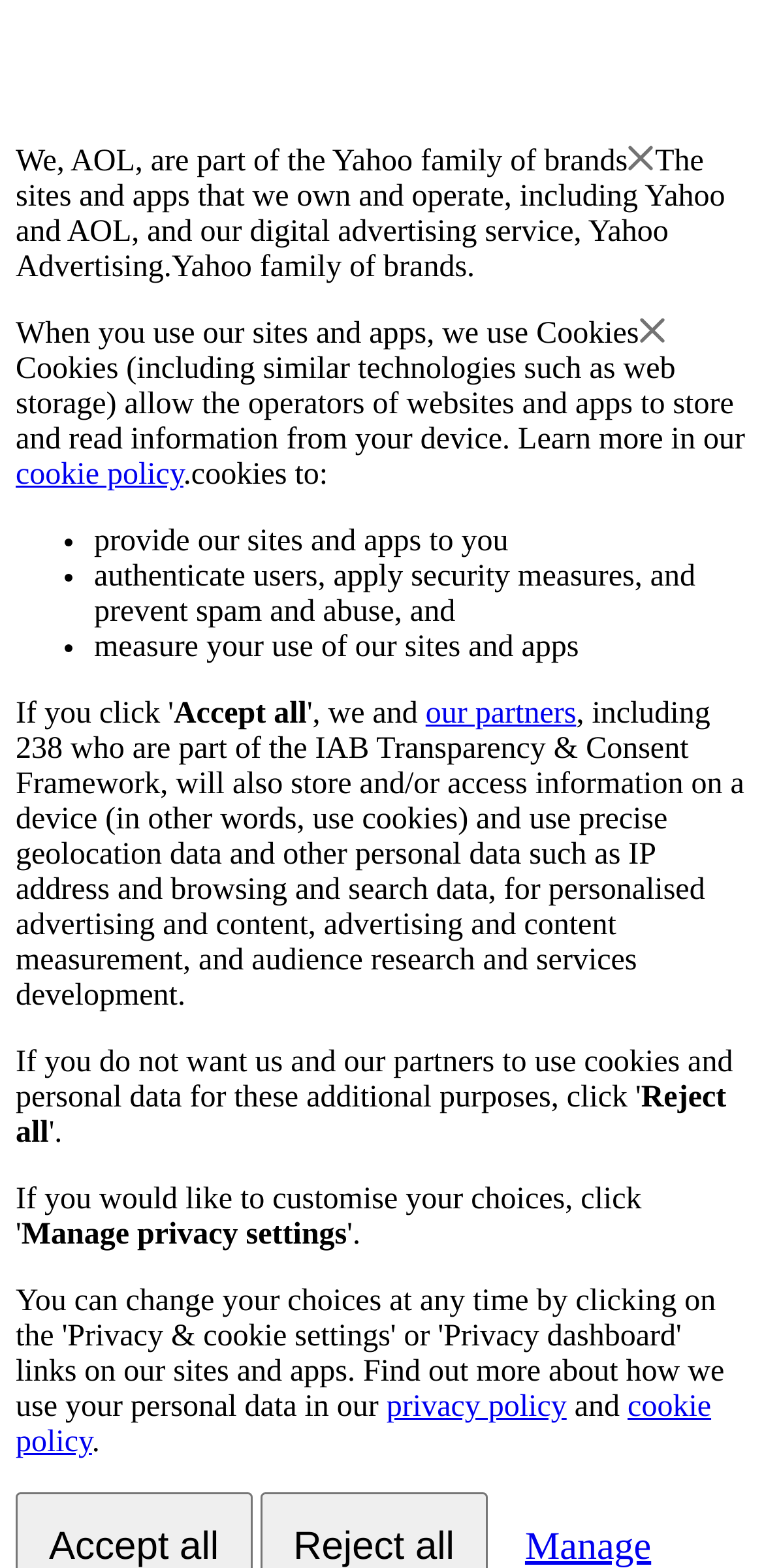What is the relationship between AOL and Yahoo?
Use the image to answer the question with a single word or phrase.

AOL is part of Yahoo